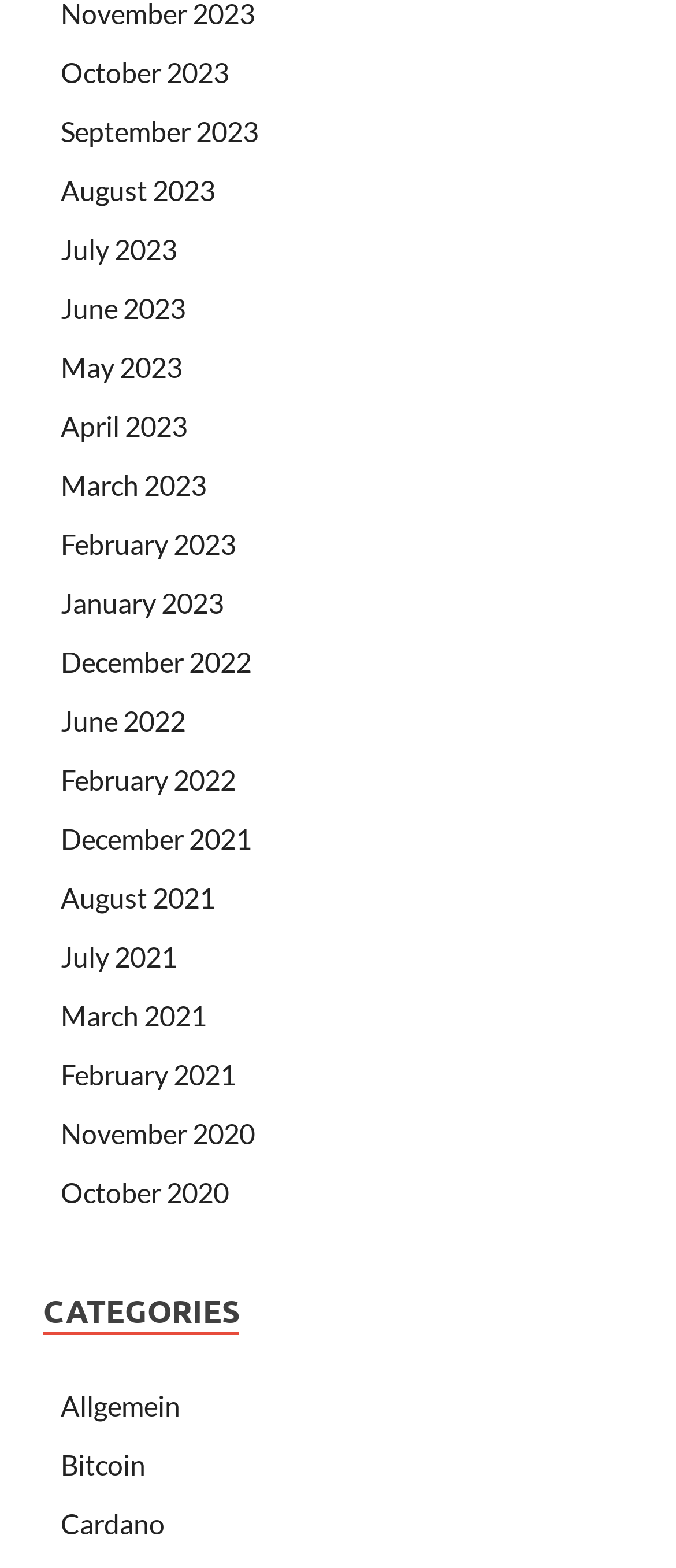What is the first category listed under CATEGORIES?
Using the image provided, answer with just one word or phrase.

Allgemein